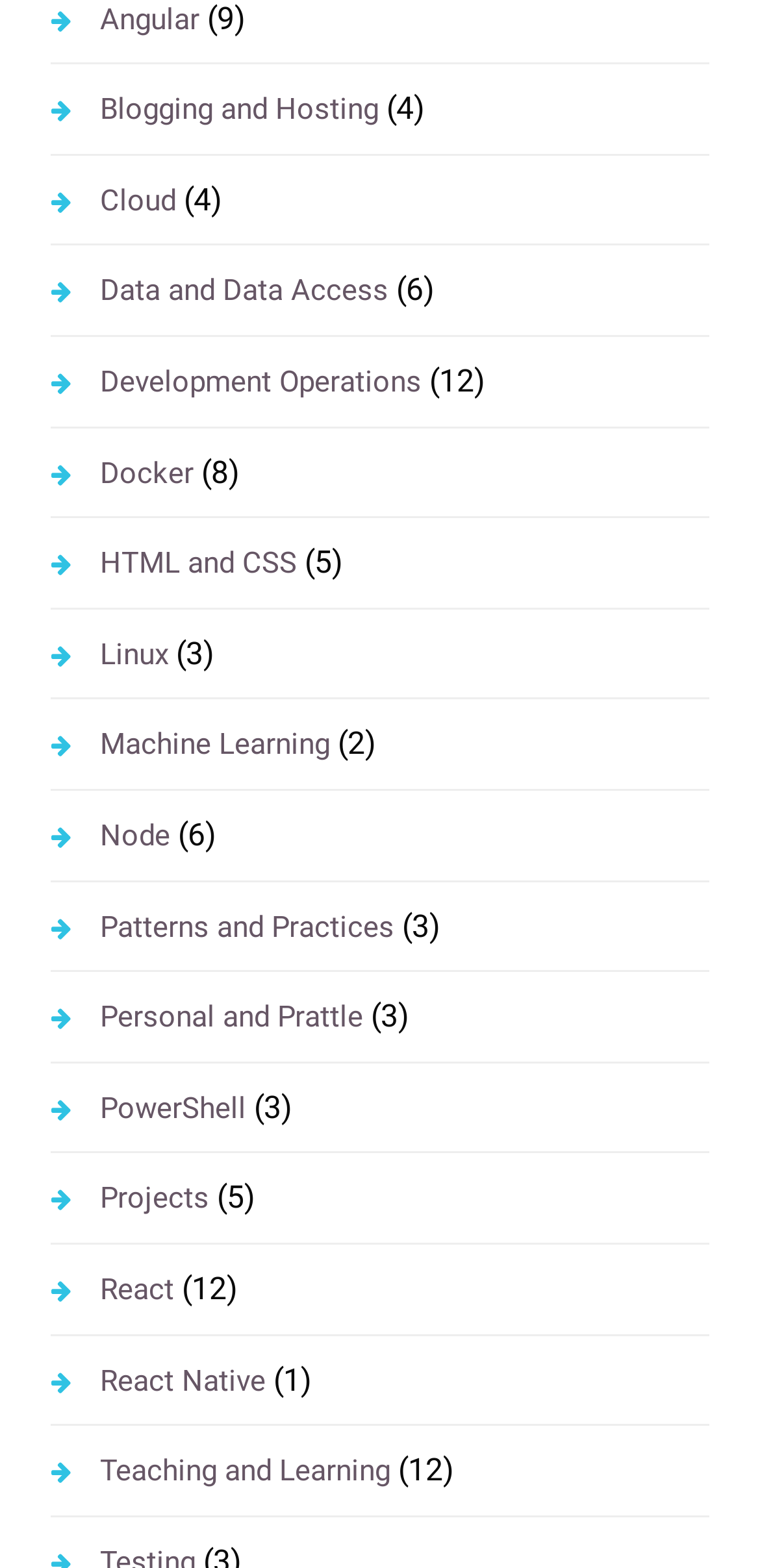Answer the question below using just one word or a short phrase: 
How many StaticText elements are on the webpage?

12